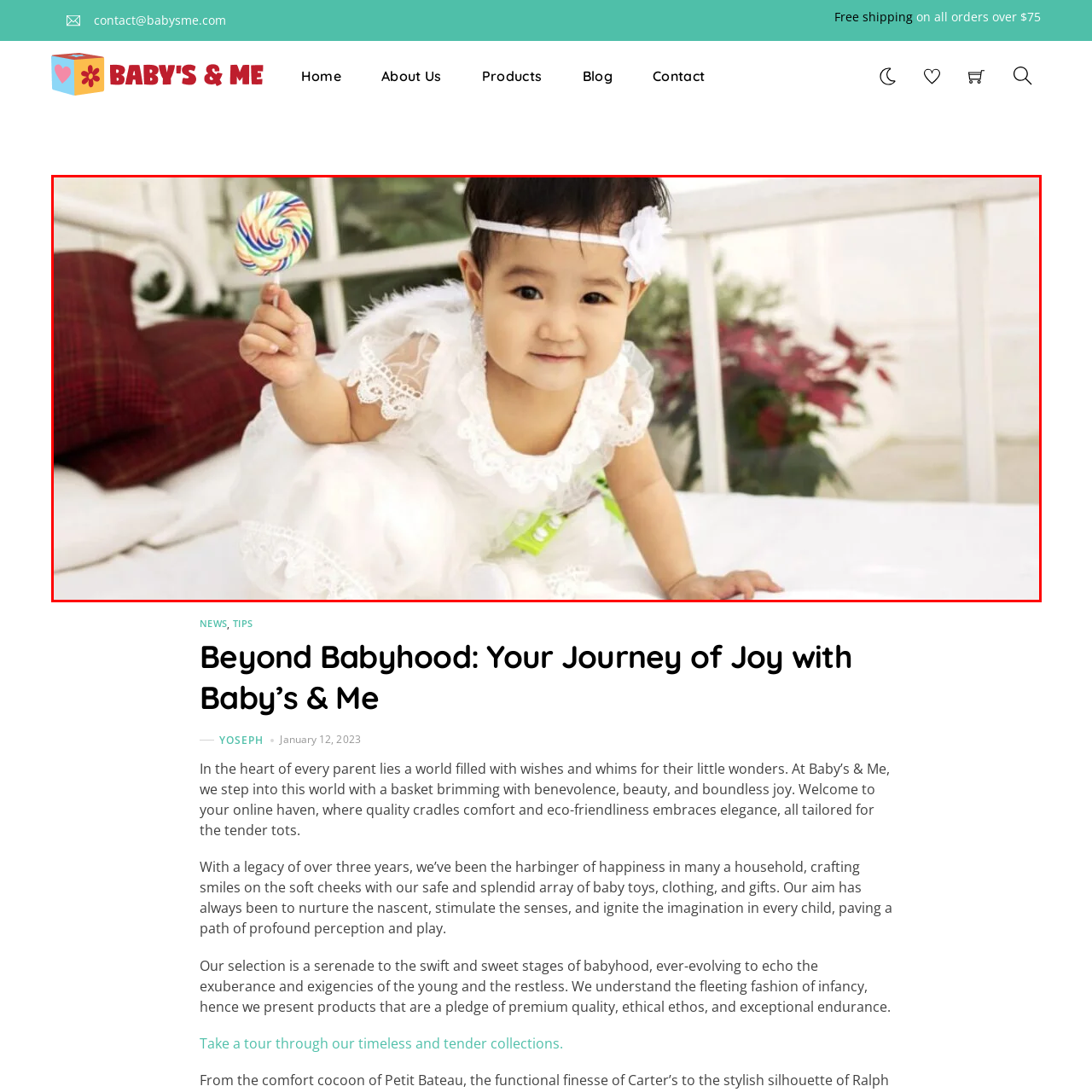Observe the image inside the red bounding box and respond to the question with a single word or phrase:
What is the dominant color of the girl's dress?

White